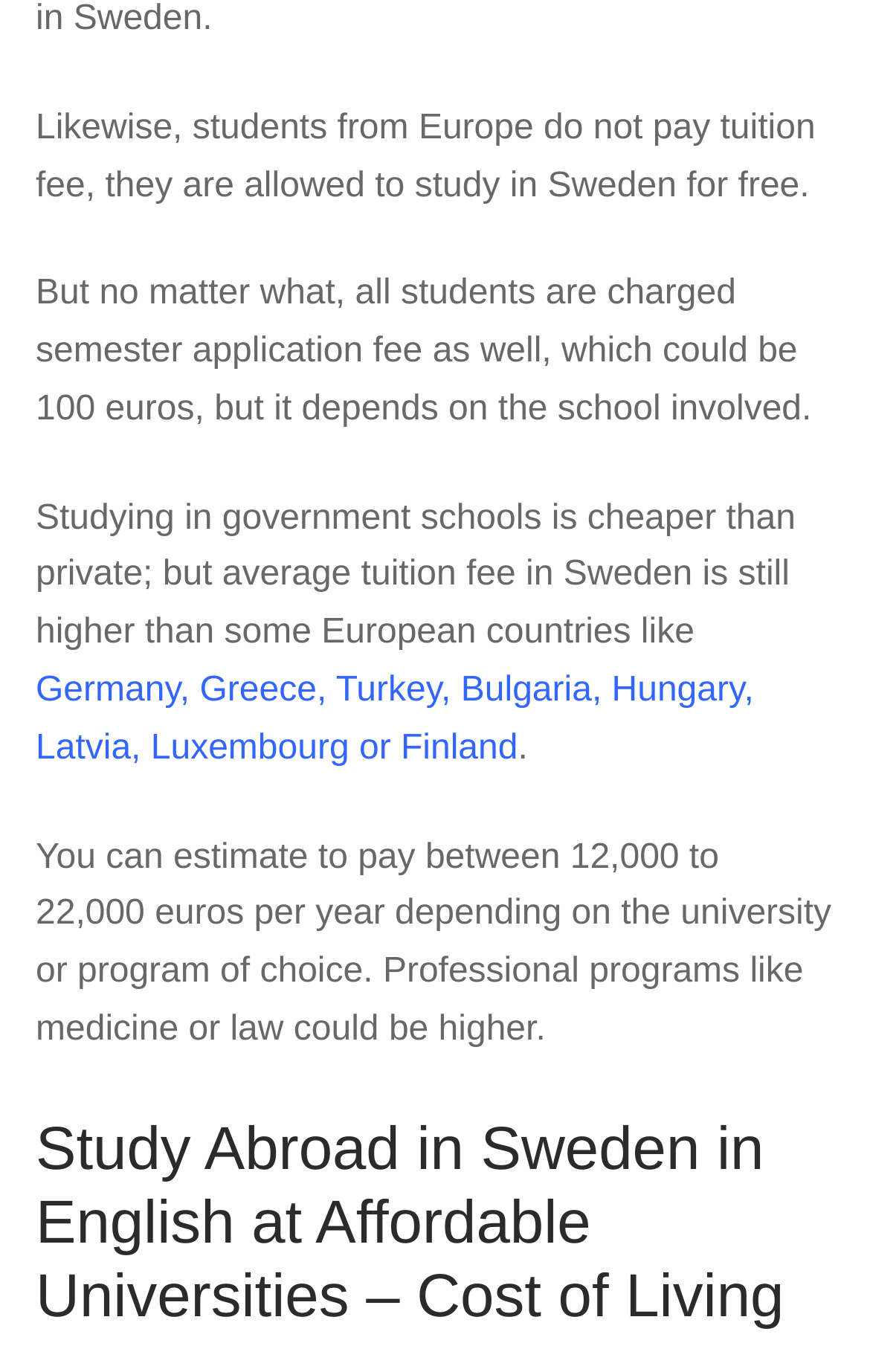Specify the bounding box coordinates for the region that must be clicked to perform the given instruction: "Switch to mobile view".

None